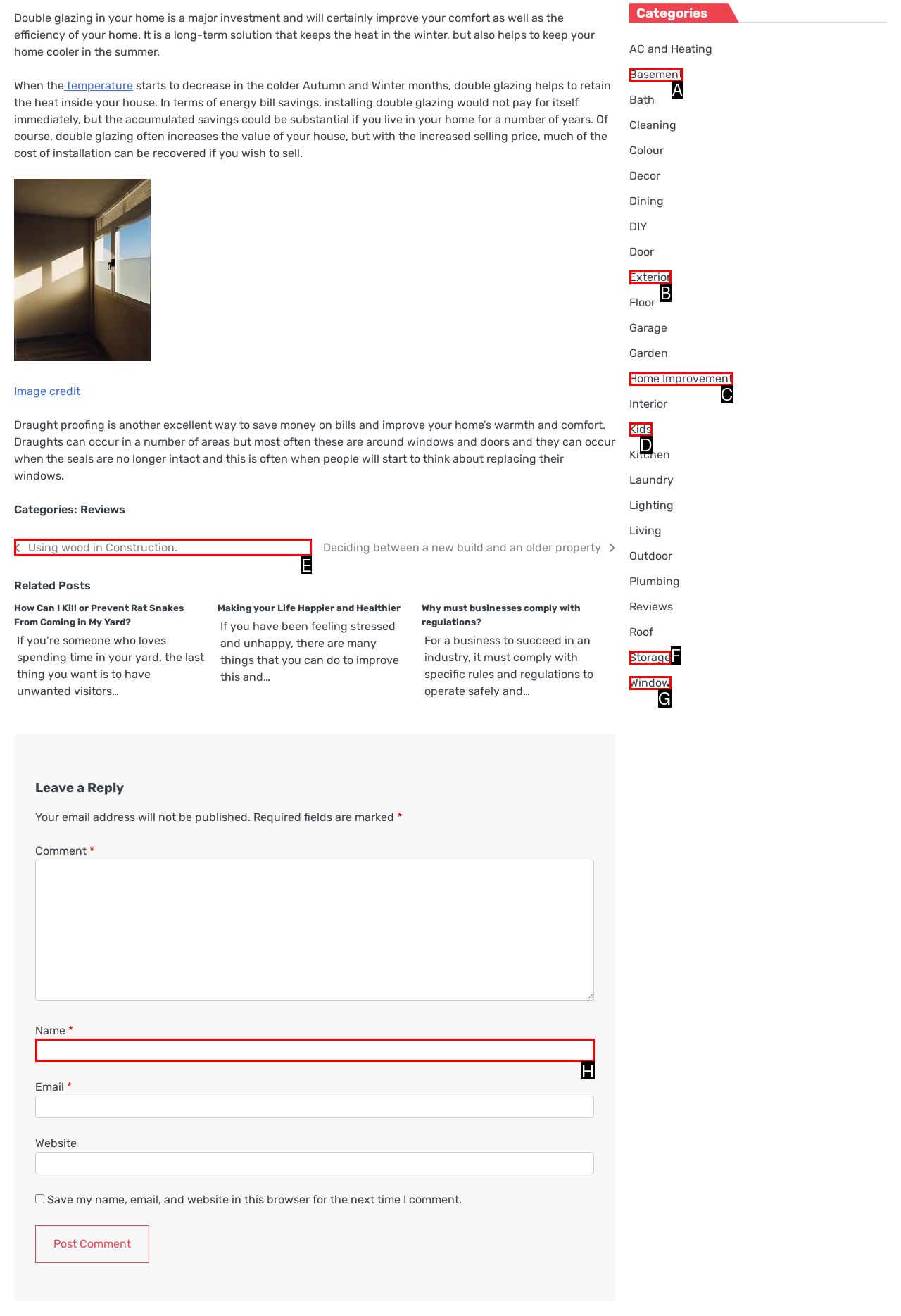From the options shown, which one fits the description: Home Improvement? Respond with the appropriate letter.

C